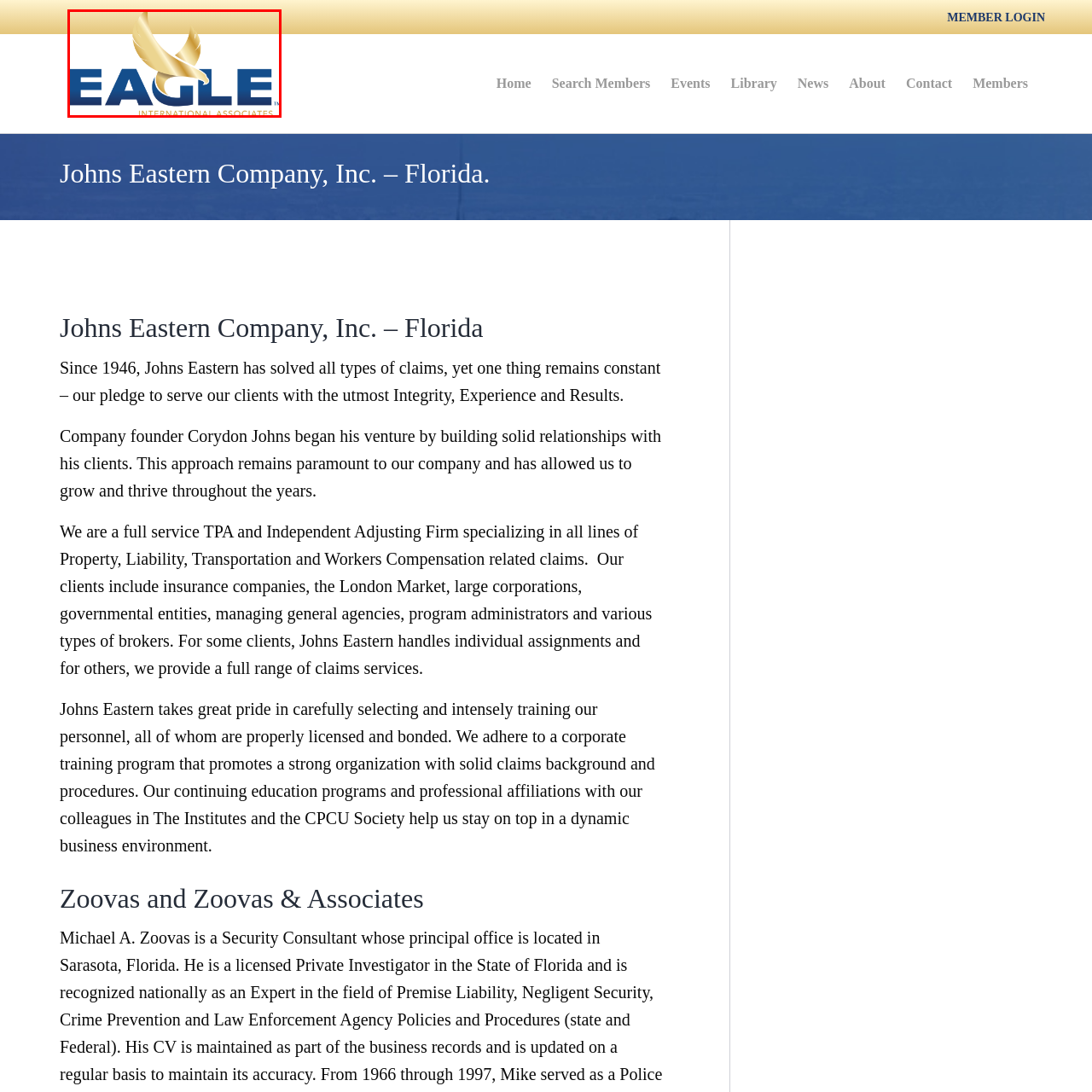Thoroughly describe the scene captured inside the red-bordered section of the image.

The image features the logo of Eagle International Associates, prominently showcasing the brand's identity. The logo includes the word "EAGLE" displayed in bold, deep blue letters, symbolizing strength and clarity. Above the lettering, an elegant, stylized golden feather motif adds a touch of sophistication, representing excellence and a soaring vision. Below the main title, the phrase "INTERNATIONAL ASSOCIATES" is presented in a smaller, refined font, indicating the company's global reach and collaborative nature. The overall design conveys professionalism, trustworthiness, and a commitment to service in their industry.